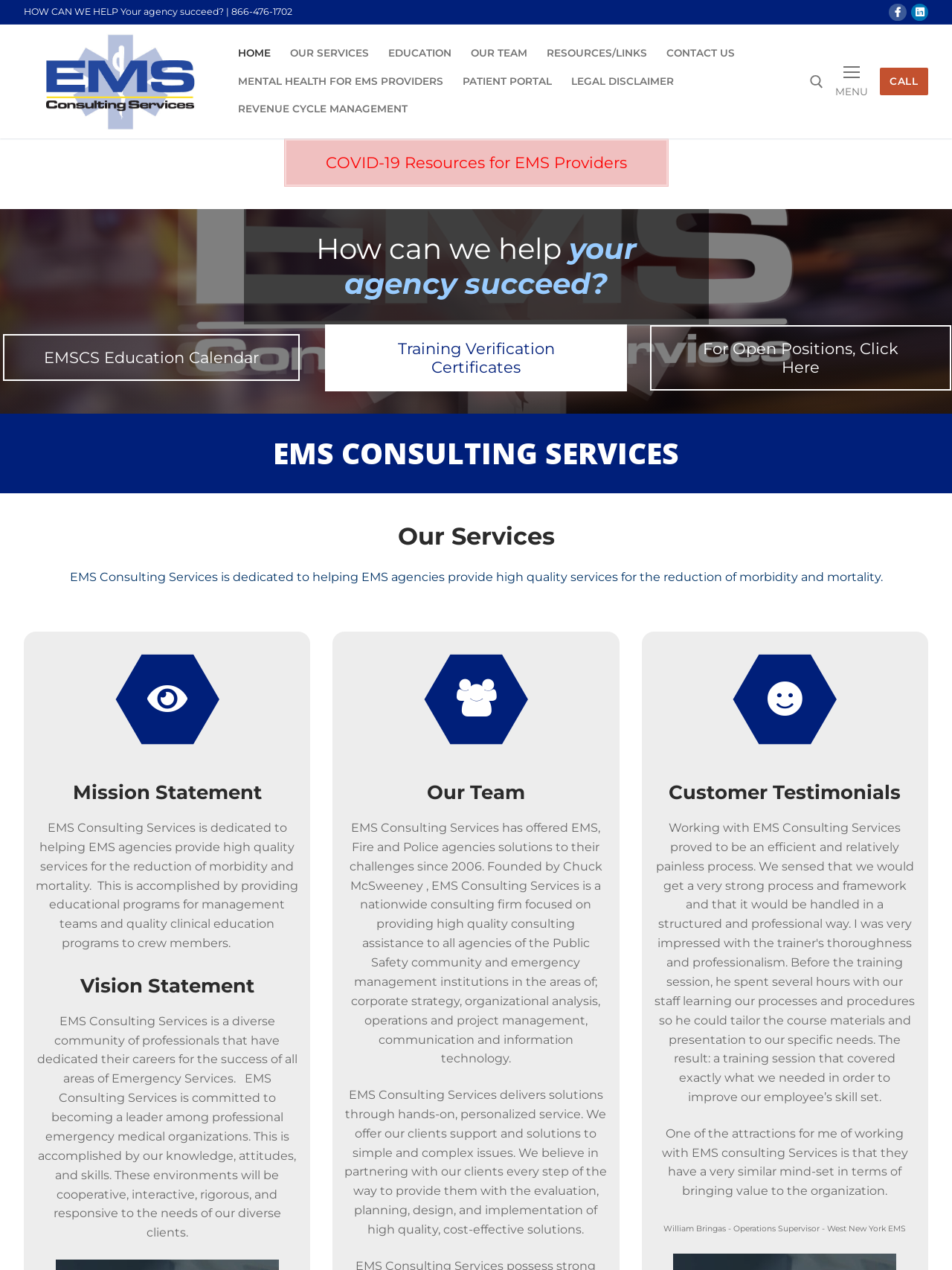Please indicate the bounding box coordinates of the element's region to be clicked to achieve the instruction: "Learn about COVID-19 Resources for EMS Providers". Provide the coordinates as four float numbers between 0 and 1, i.e., [left, top, right, bottom].

[0.298, 0.109, 0.702, 0.147]